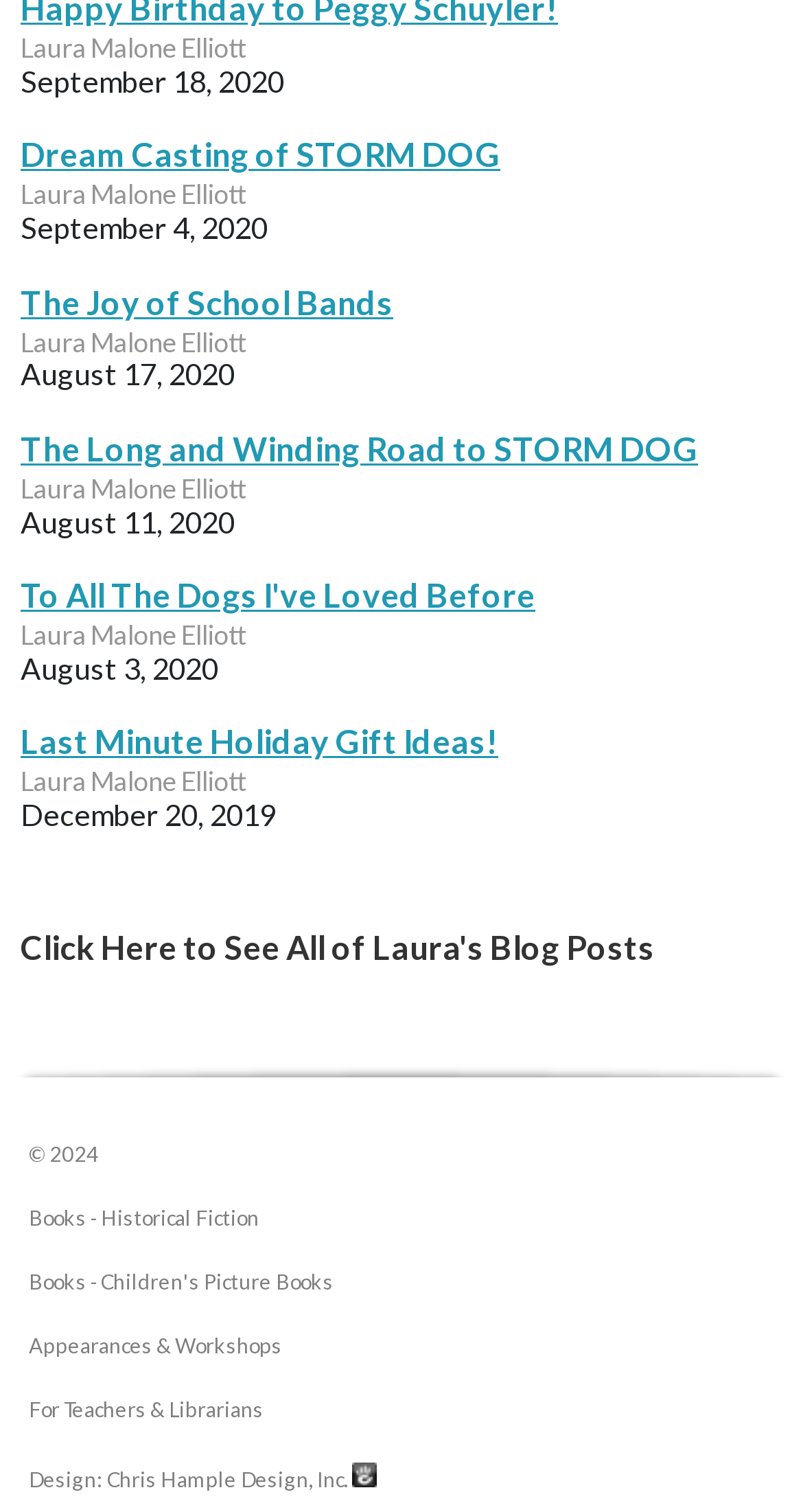Identify the bounding box coordinates for the region of the element that should be clicked to carry out the instruction: "Read about The Joy of School Bands". The bounding box coordinates should be four float numbers between 0 and 1, i.e., [left, top, right, bottom].

[0.026, 0.186, 0.49, 0.212]